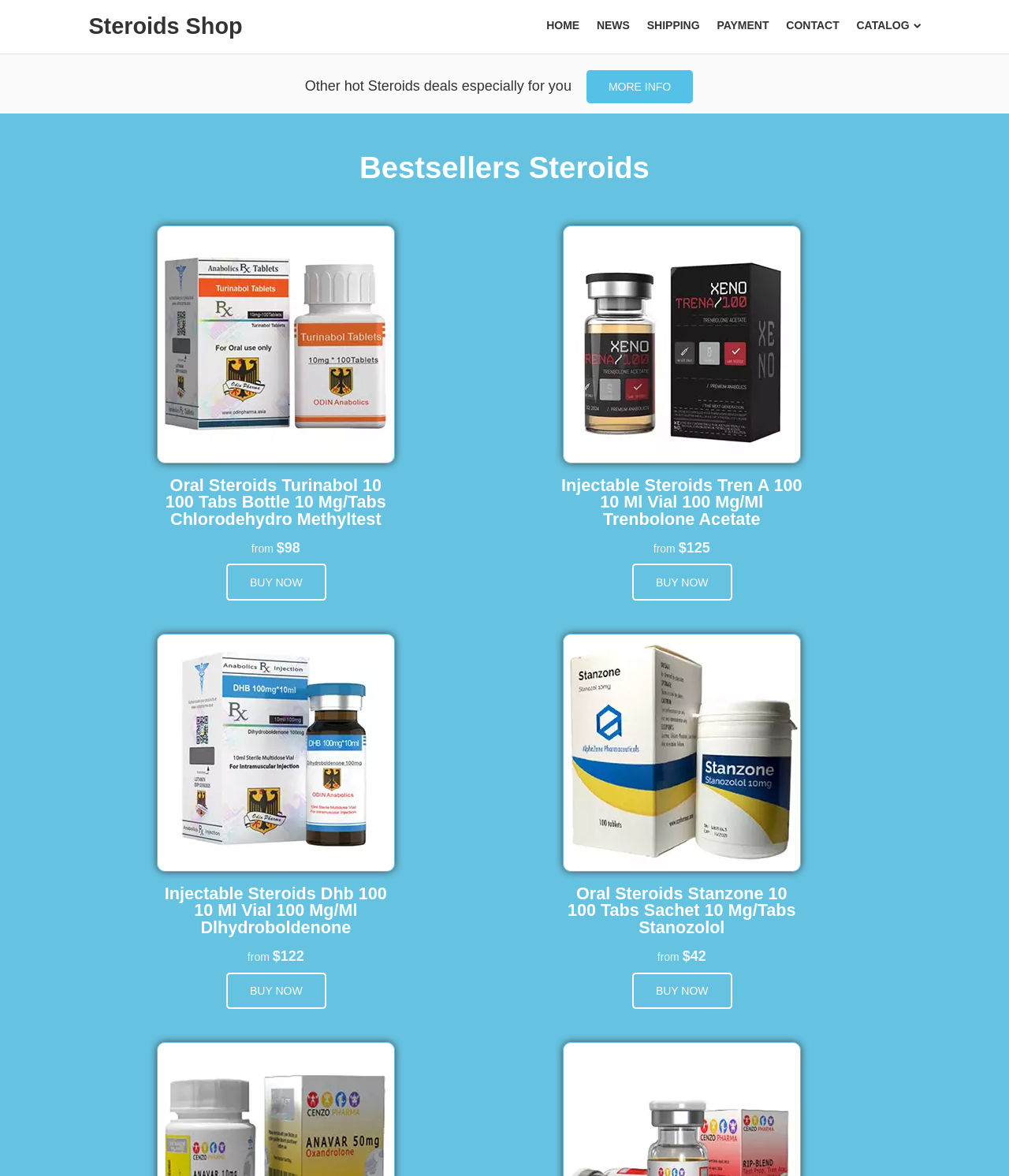Identify the bounding box coordinates for the UI element mentioned here: "More info". Provide the coordinates as four float values between 0 and 1, i.e., [left, top, right, bottom].

[0.581, 0.059, 0.687, 0.088]